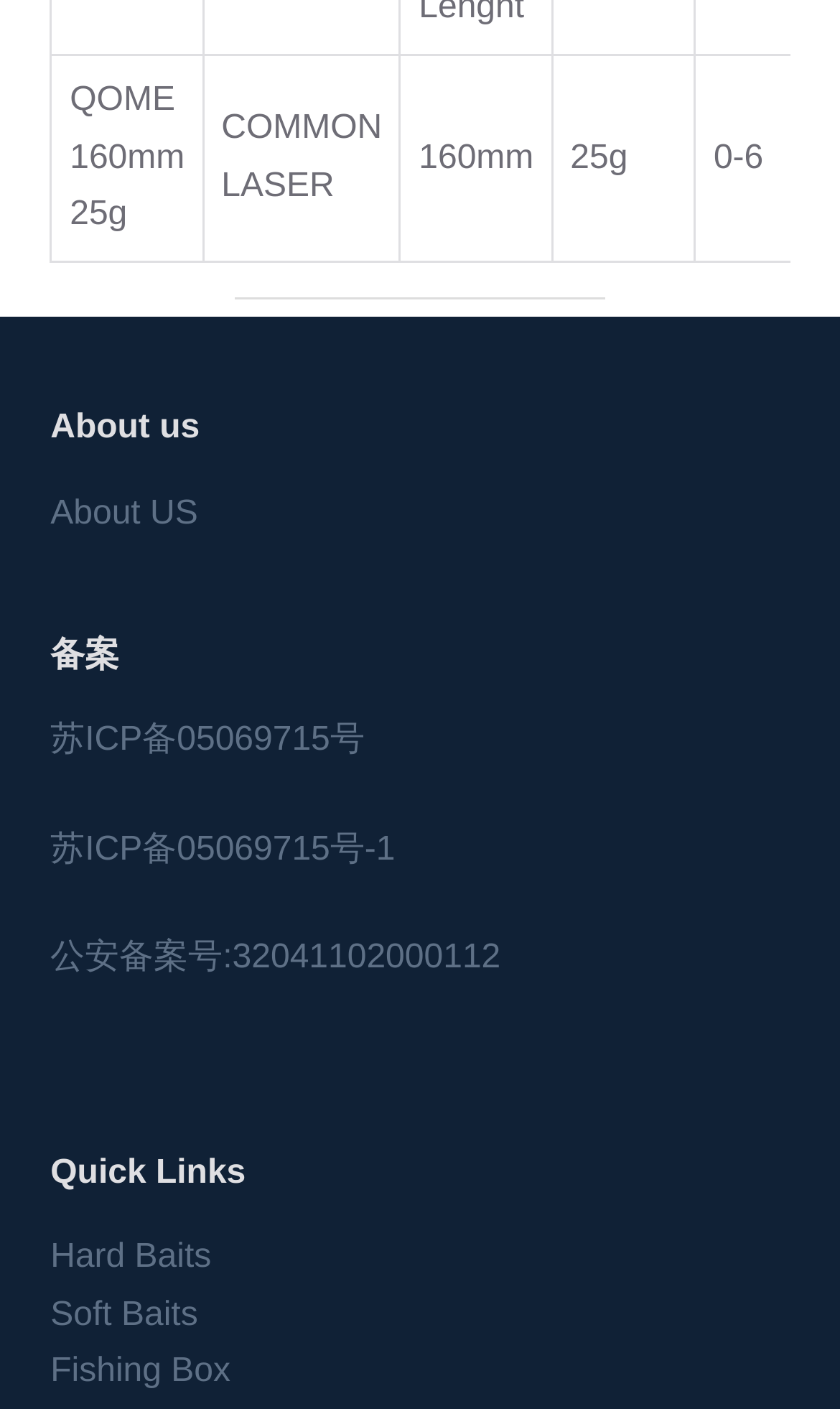Refer to the element description 苏ICP备05069715号-1 and identify the corresponding bounding box in the screenshot. Format the coordinates as (top-left x, top-left y, bottom-right x, bottom-right y) with values in the range of 0 to 1.

[0.06, 0.59, 0.471, 0.616]